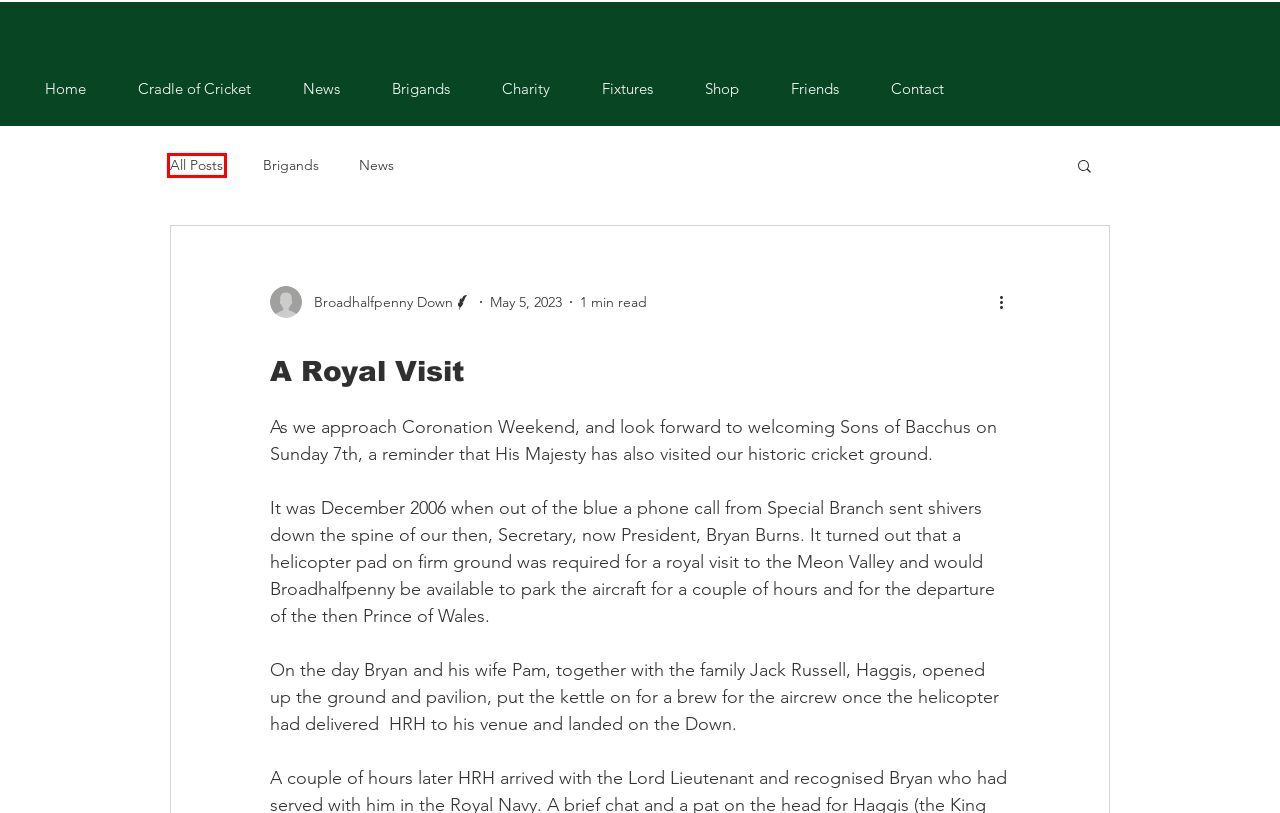Review the screenshot of a webpage that includes a red bounding box. Choose the webpage description that best matches the new webpage displayed after clicking the element within the bounding box. Here are the candidates:
A. Hambledon Cricket Club and Boadhalfpenny Brigands Fixtures
B. Cricket Club | Broadhalfpenny Down | Hambledon
C. Cradle of Cricket | Broadhalfpenny Down in Hambledon
D. Brigands | Broadhalfpenny Down
E. Blog | Broadhalfpenny Down
F. Contact us in Hambledon
G. News | Broadhalfpenny Down | Hambledon
H. Friends of the Cradle of Cricket

E